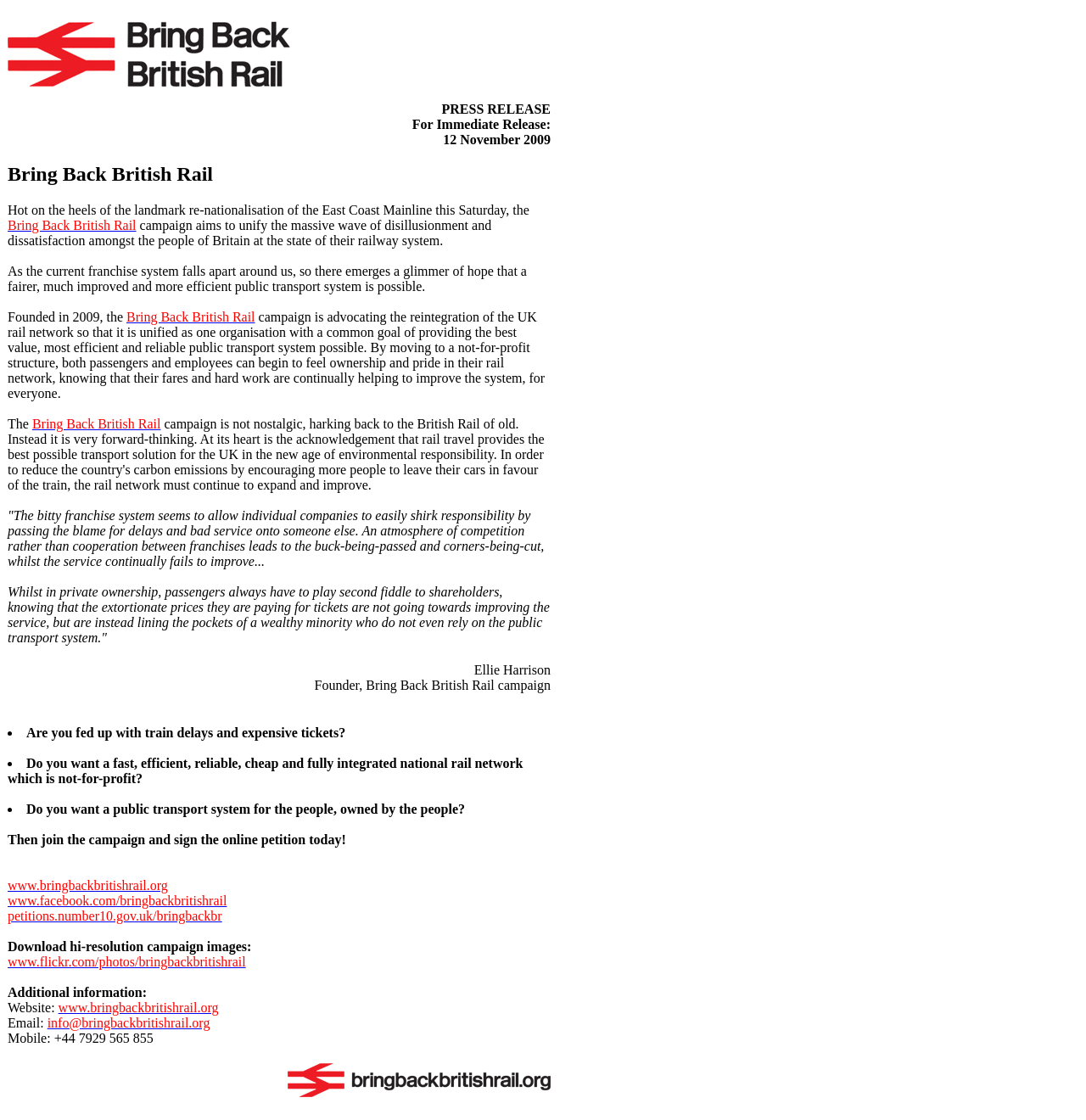Indicate the bounding box coordinates of the clickable region to achieve the following instruction: "Click the link to sign the online petition."

[0.007, 0.784, 0.155, 0.797]